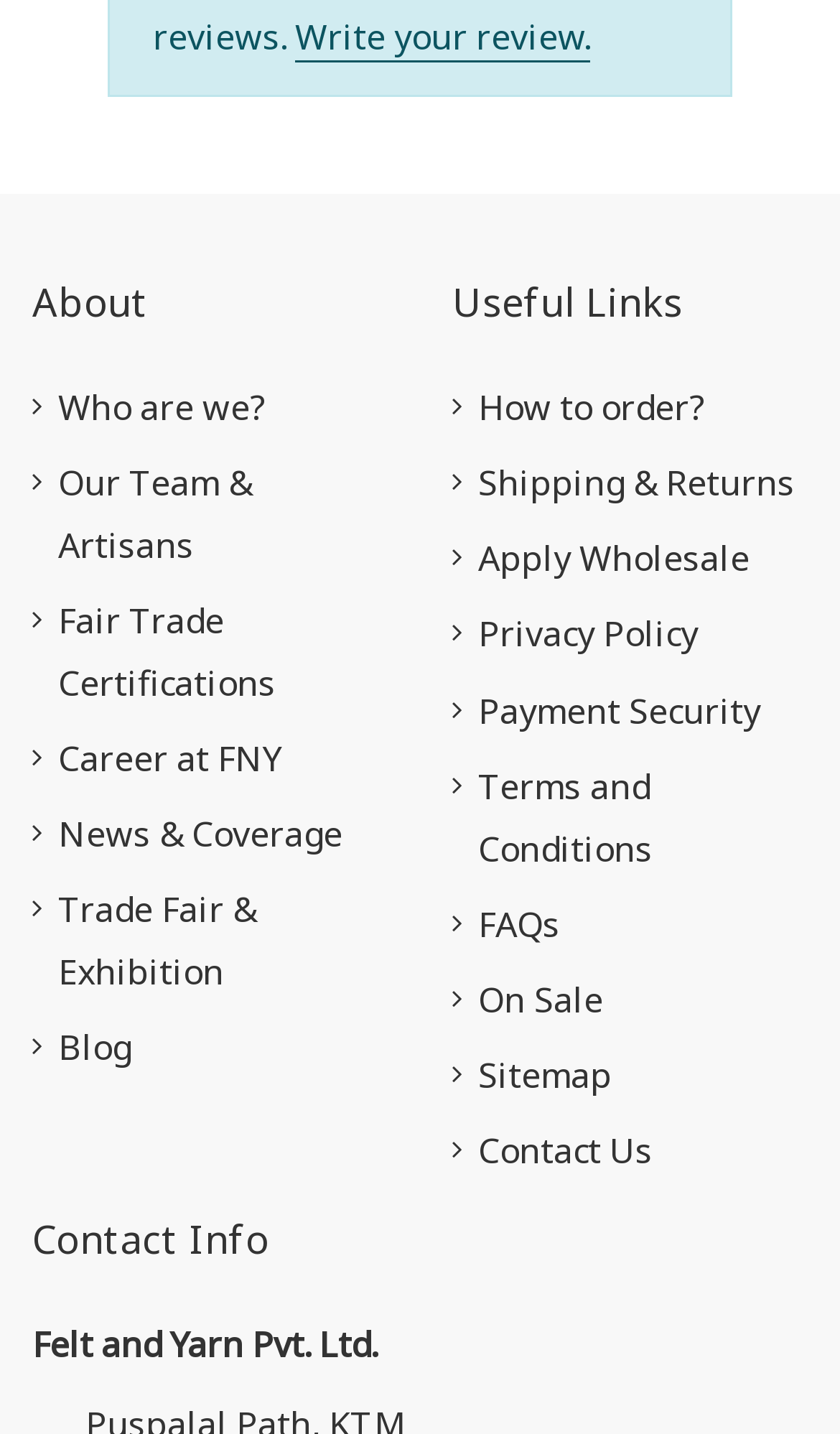Please determine the bounding box coordinates of the element's region to click in order to carry out the following instruction: "Visit the Blog". The coordinates should be four float numbers between 0 and 1, i.e., [left, top, right, bottom].

[0.038, 0.727, 0.156, 0.77]